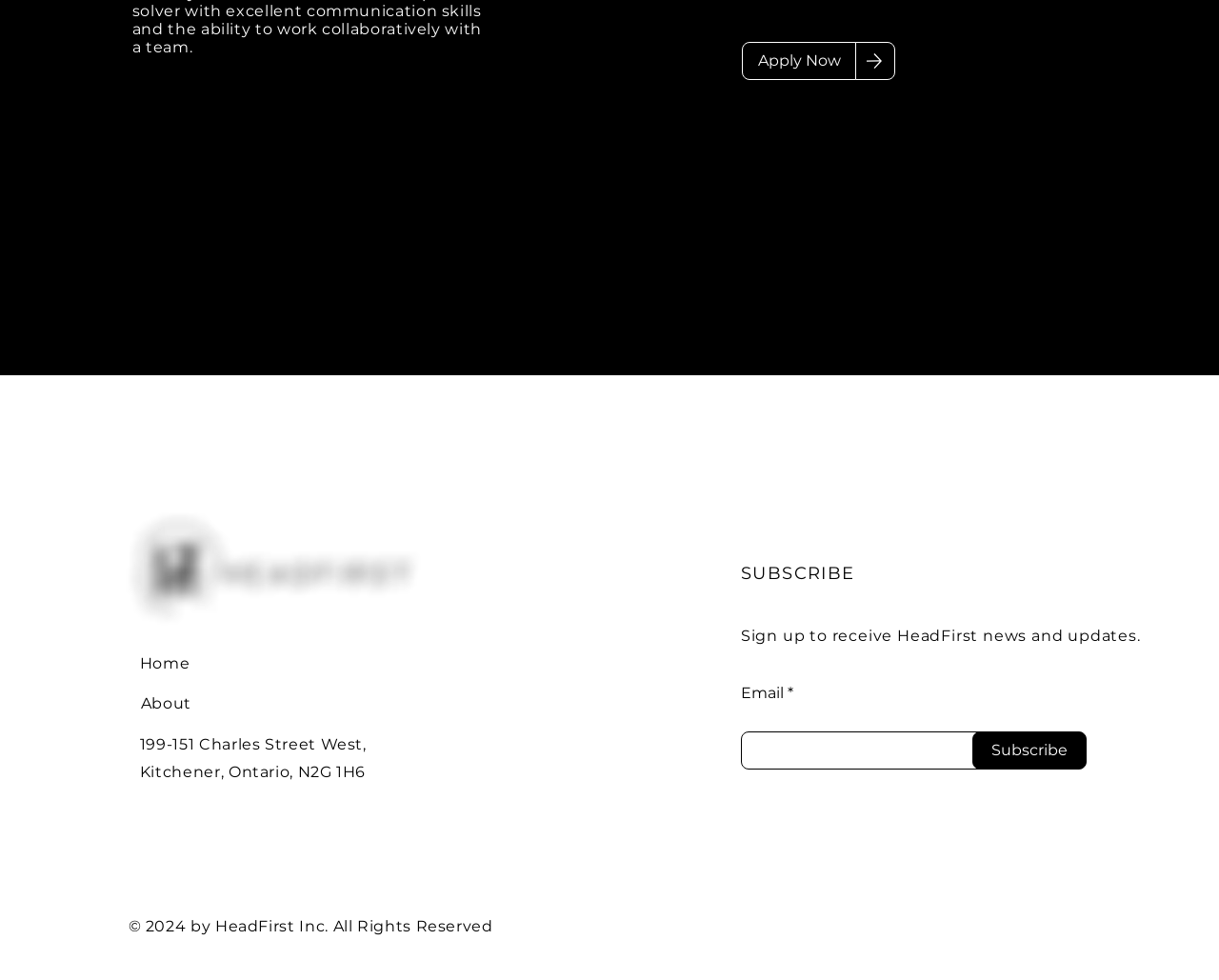What is the address of HeadFirst Inc.?
Observe the image and answer the question with a one-word or short phrase response.

199-151 Charles Street West, Kitchener, Ontario, N2G 1H6